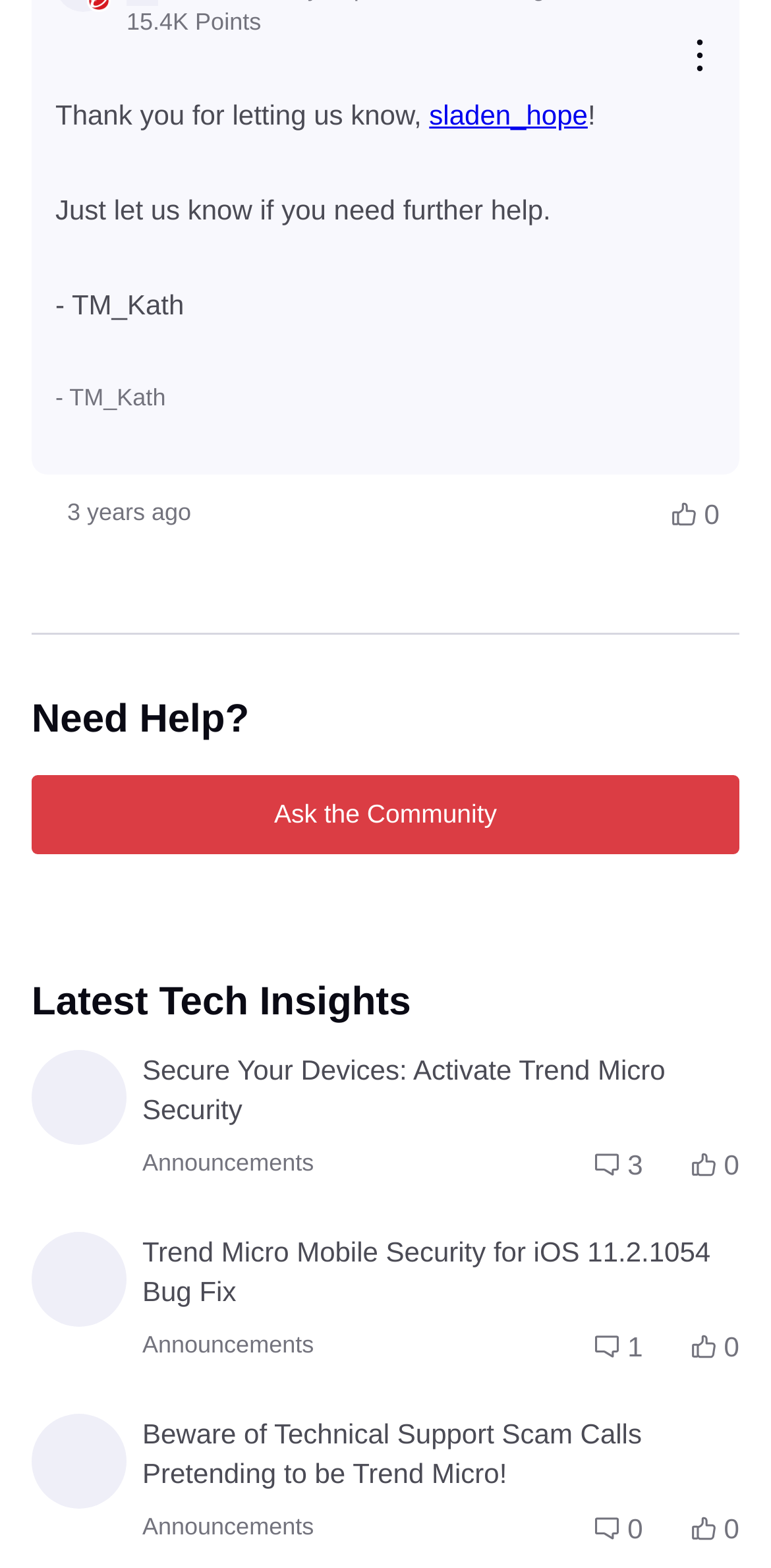Identify the bounding box coordinates of the area you need to click to perform the following instruction: "Click on the '0 Likes' button".

[0.898, 0.73, 0.959, 0.755]